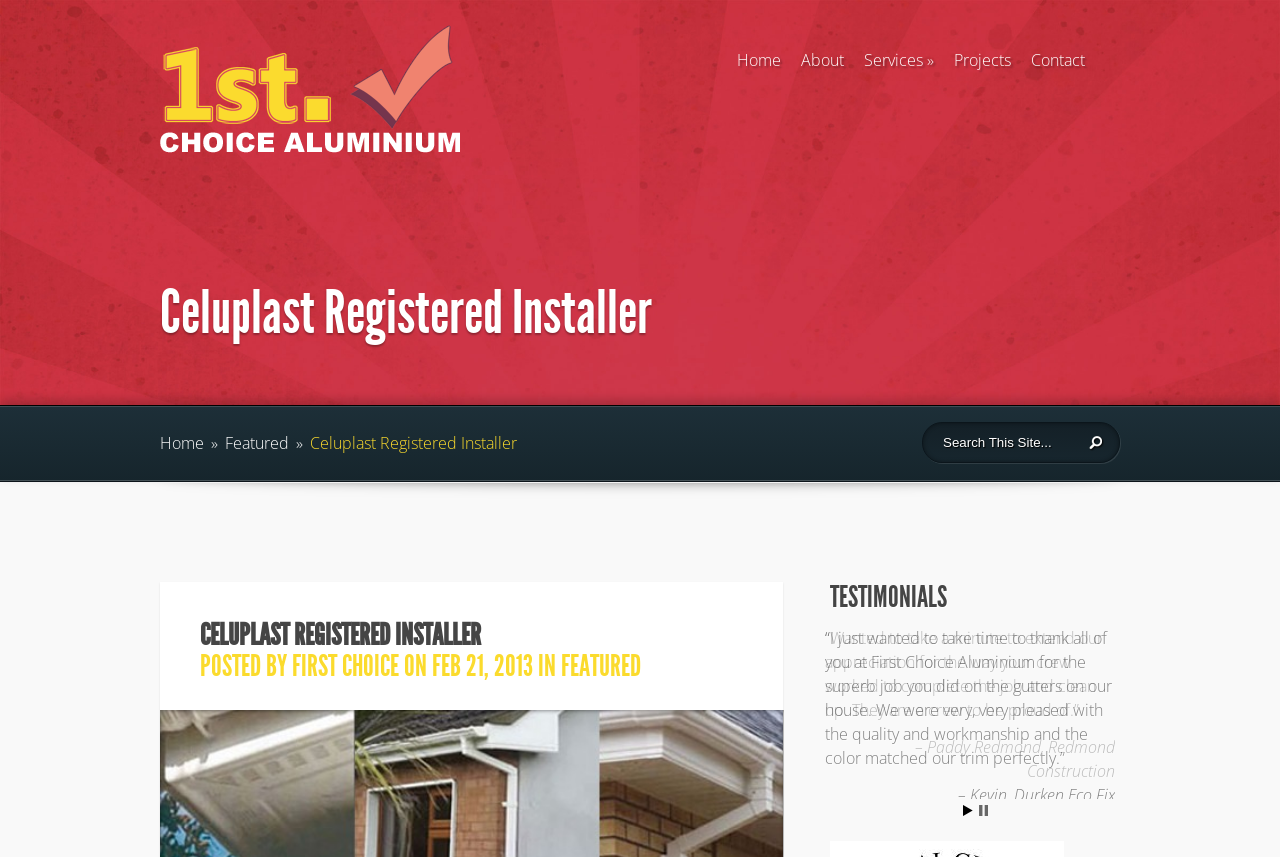Identify the bounding box coordinates of the section that should be clicked to achieve the task described: "Click the Home link".

[0.576, 0.057, 0.61, 0.095]